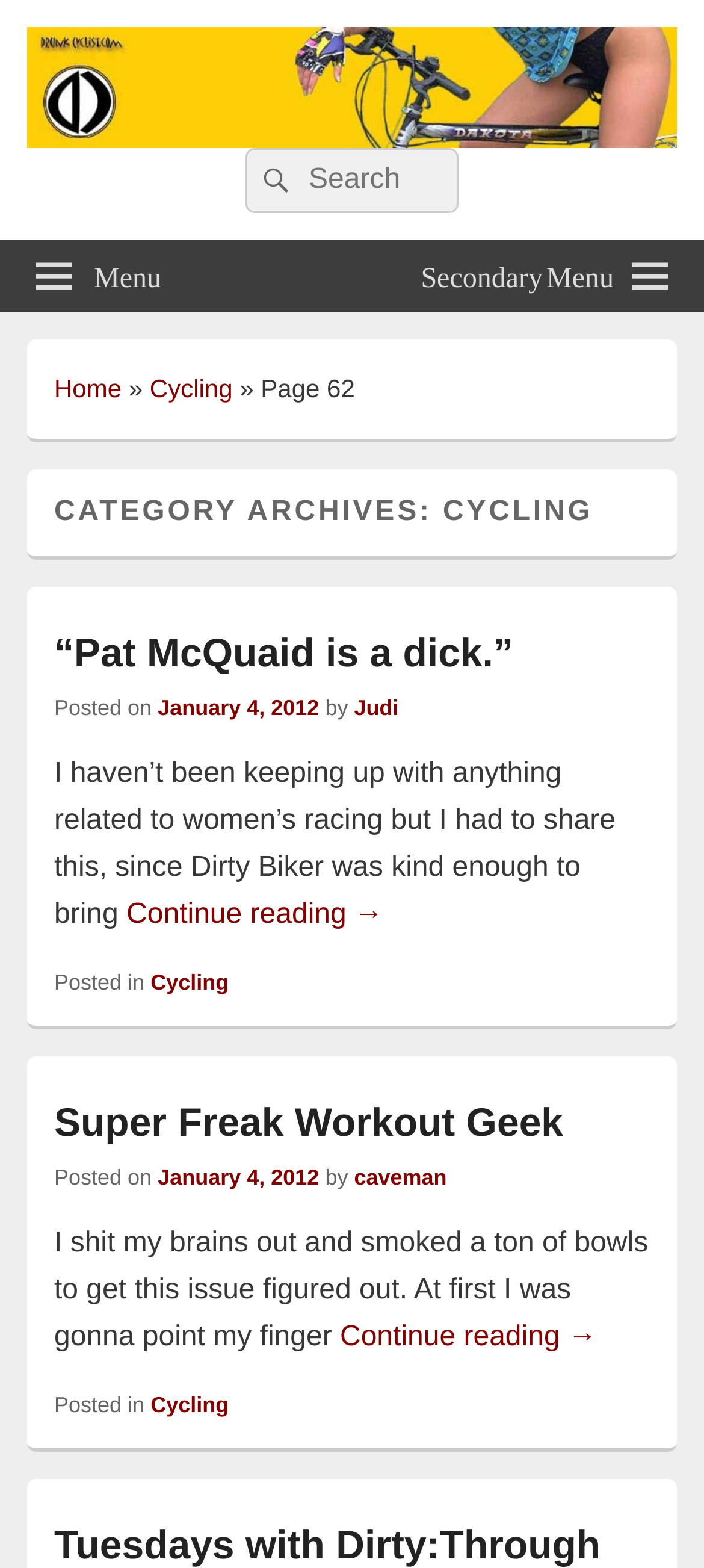What is the name of the website?
Please provide a single word or phrase as the answer based on the screenshot.

Drunkcyclist.com